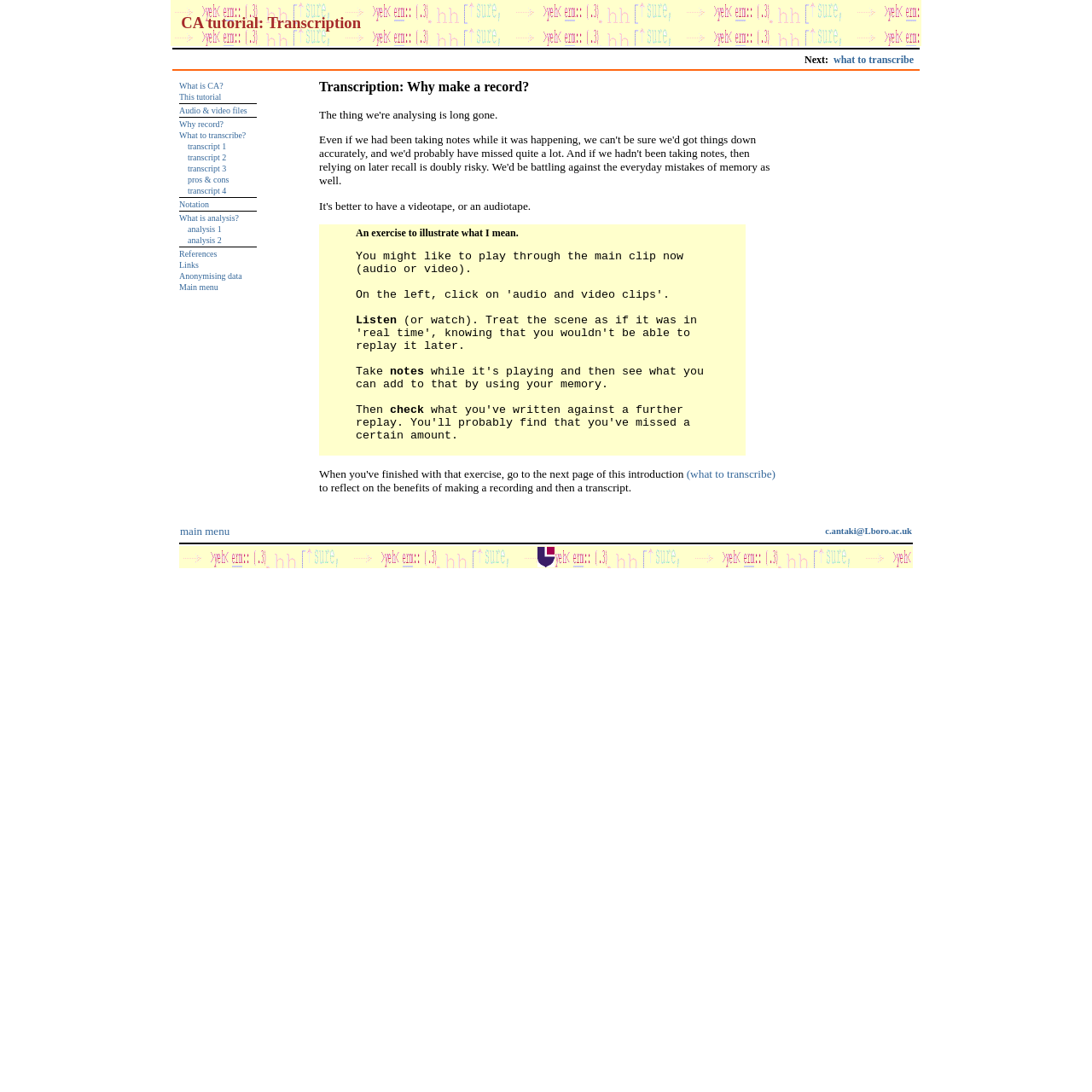Identify the bounding box coordinates of the region that needs to be clicked to carry out this instruction: "Click on 'What is CA?'". Provide these coordinates as four float numbers ranging from 0 to 1, i.e., [left, top, right, bottom].

[0.164, 0.074, 0.27, 0.083]